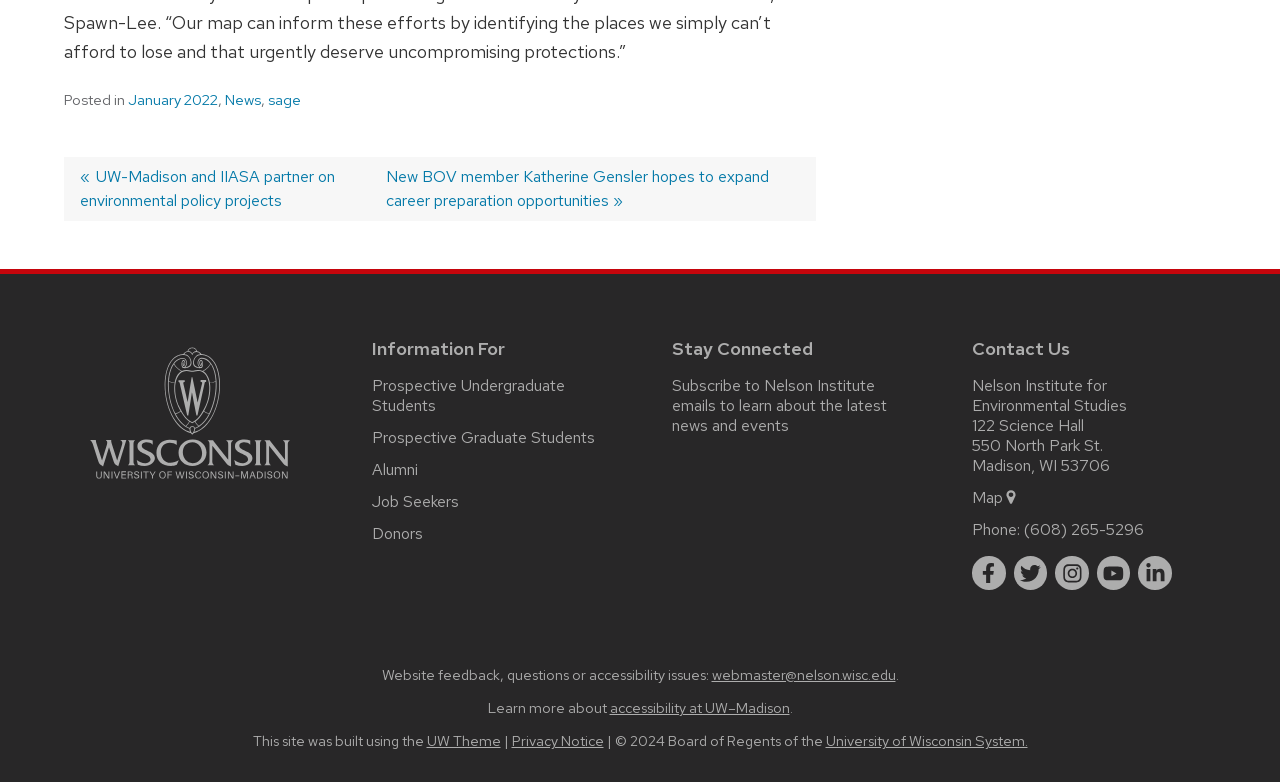Locate the bounding box coordinates of the item that should be clicked to fulfill the instruction: "Subscribe to Nelson Institute emails".

[0.525, 0.48, 0.684, 0.532]